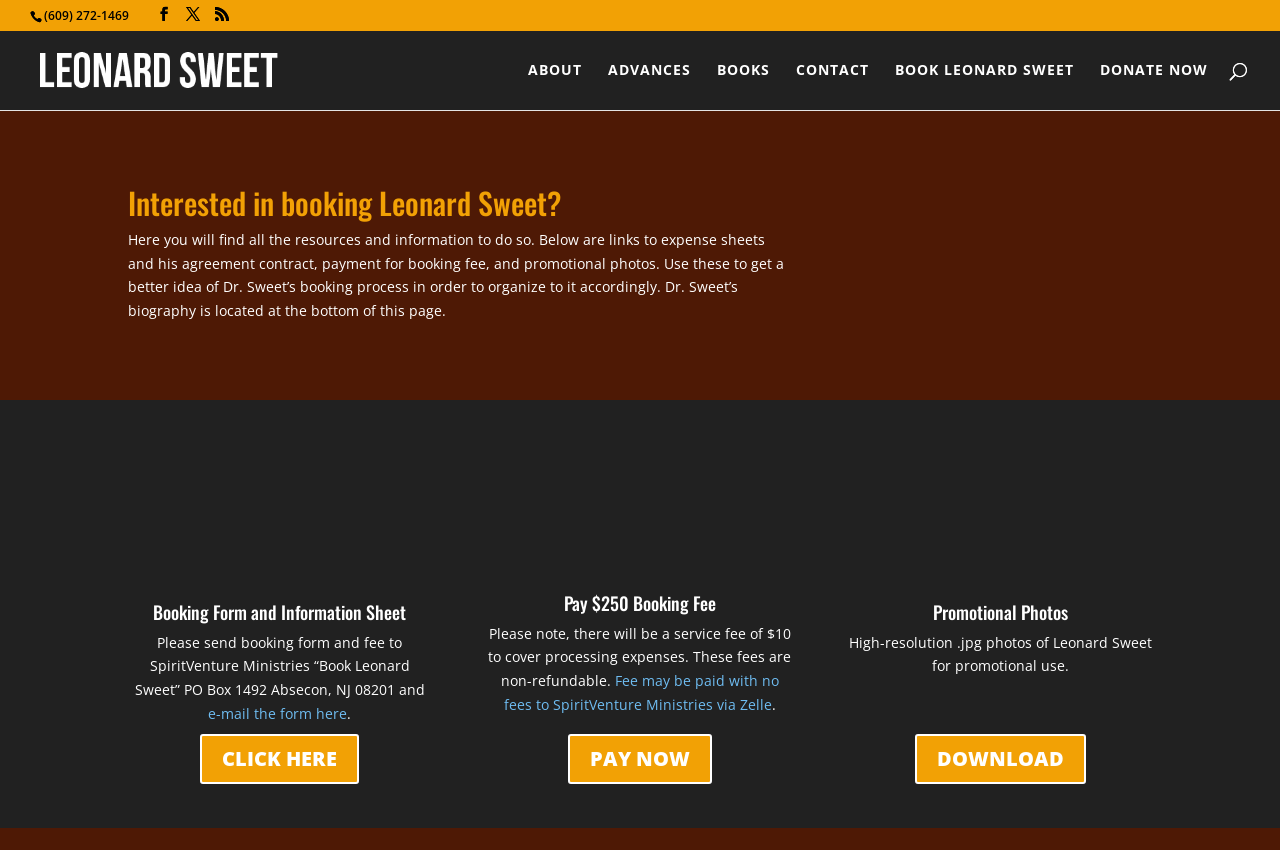Can you specify the bounding box coordinates for the region that should be clicked to fulfill this instruction: "Visit ABOUT page".

[0.412, 0.074, 0.455, 0.129]